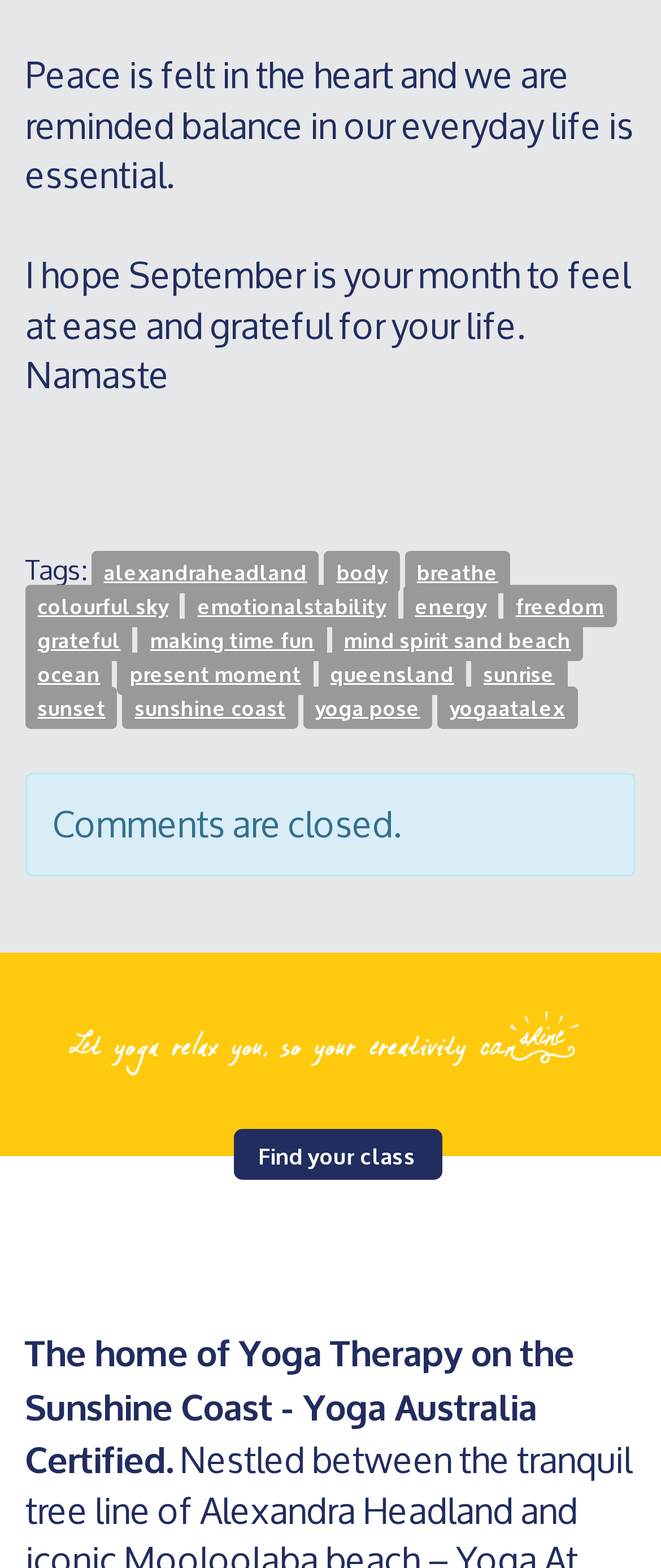Please identify the bounding box coordinates of the element that needs to be clicked to execute the following command: "Find your yoga class". Provide the bounding box using four float numbers between 0 and 1, formatted as [left, top, right, bottom].

[0.103, 0.63, 0.897, 0.695]